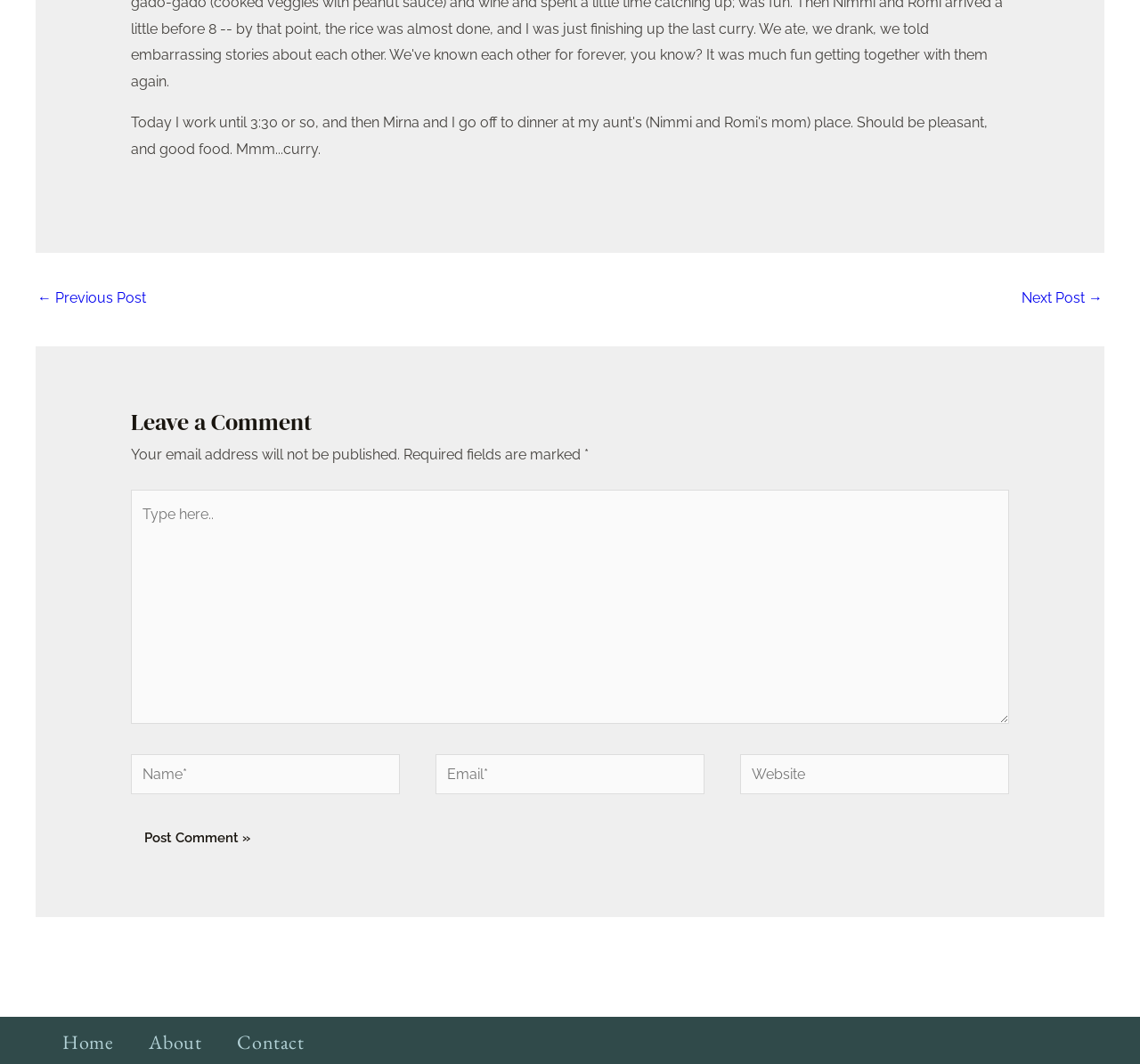Locate the UI element described by parent_node: Email* name="email" placeholder="Email*" in the provided webpage screenshot. Return the bounding box coordinates in the format (top-left x, top-left y, bottom-right x, bottom-right y), ensuring all values are between 0 and 1.

[0.382, 0.709, 0.618, 0.747]